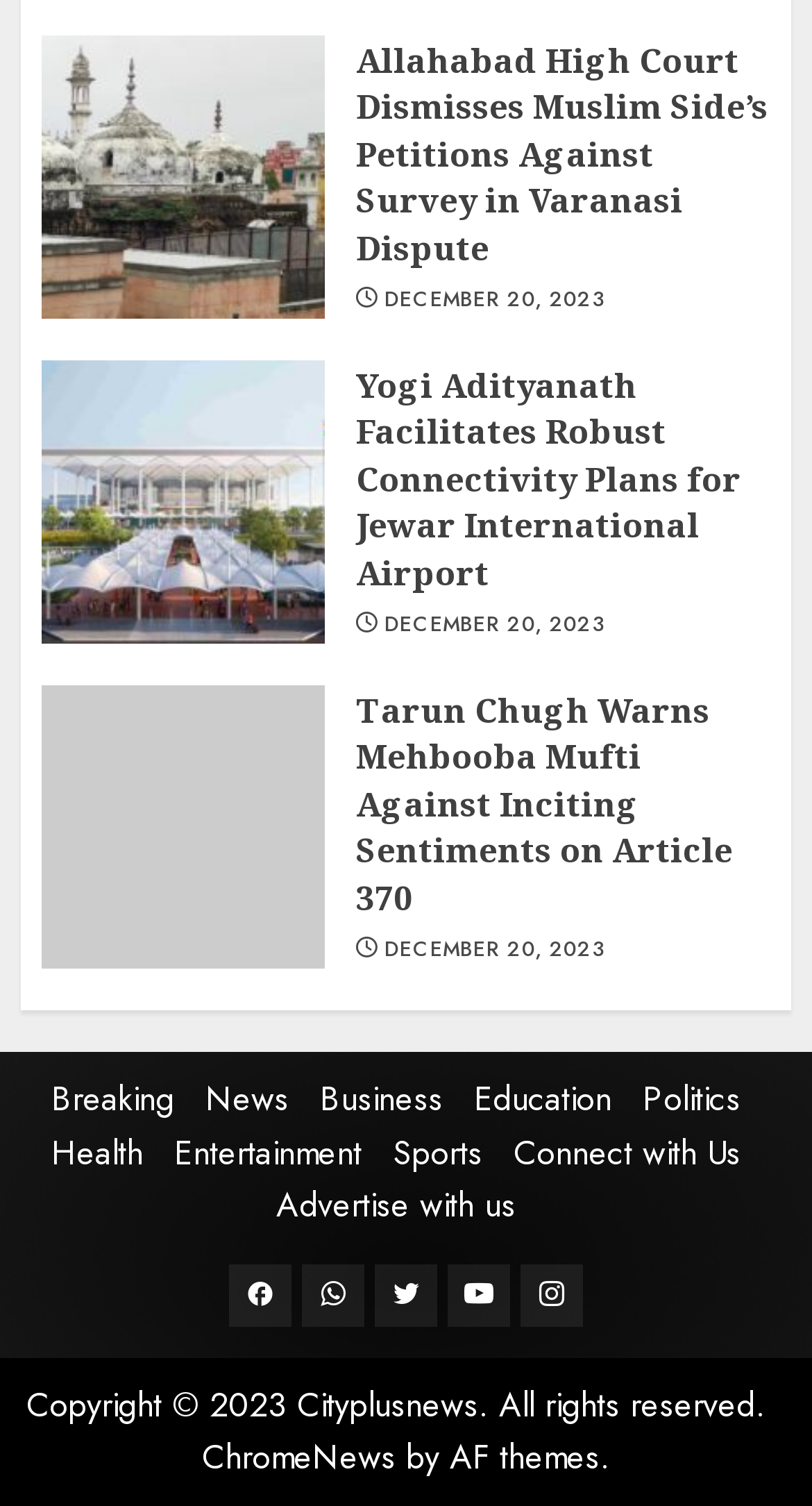Can you show the bounding box coordinates of the region to click on to complete the task described in the instruction: "Read about Yogi Adityanath's connectivity plans"?

[0.438, 0.241, 0.949, 0.395]